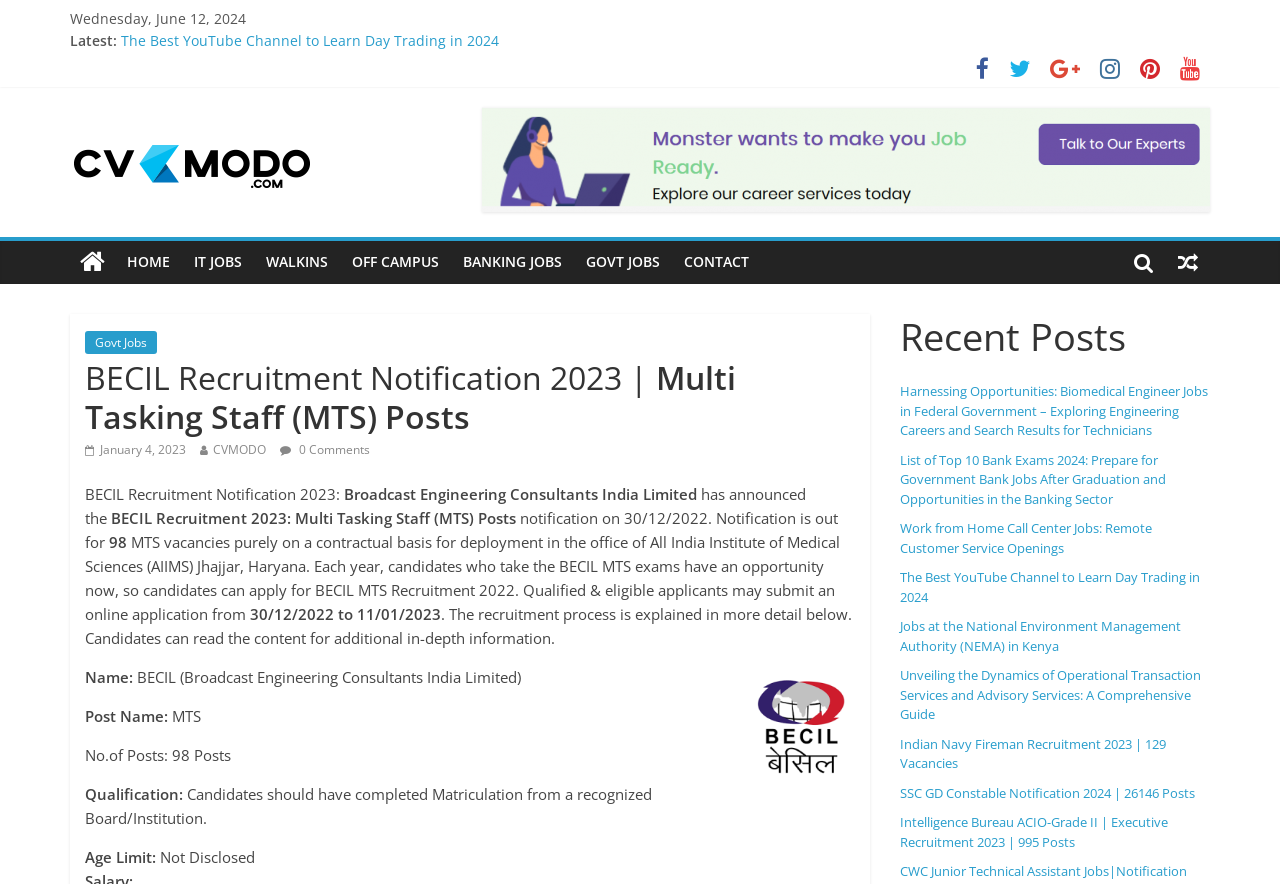What is the name of the organization announcing the recruitment?
Give a single word or phrase as your answer by examining the image.

BECIL